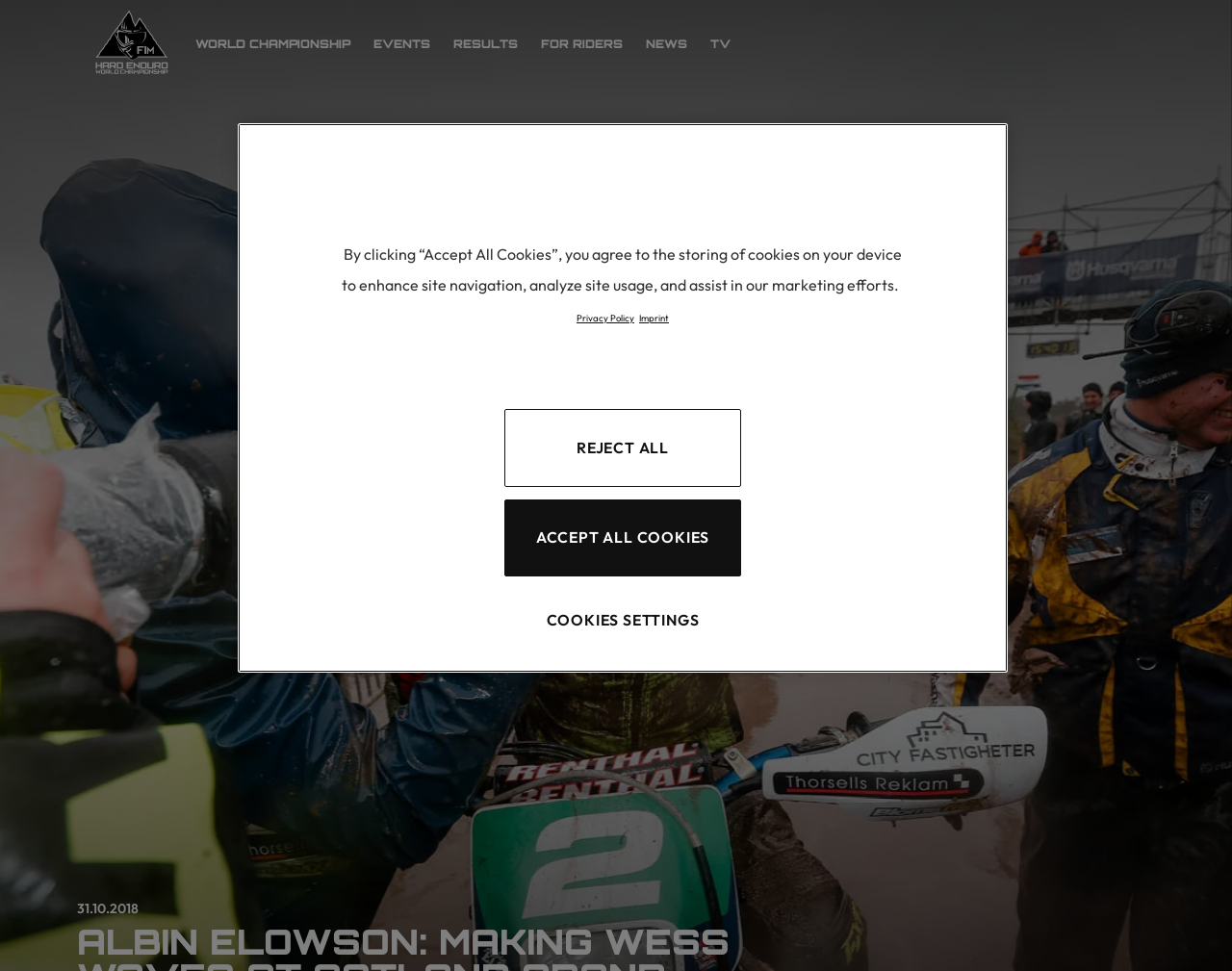Identify the bounding box for the given UI element using the description provided. Coordinates should be in the format (top-left x, top-left y, bottom-right x, bottom-right y) and must be between 0 and 1. Here is the description: Events

[0.302, 0.027, 0.367, 0.062]